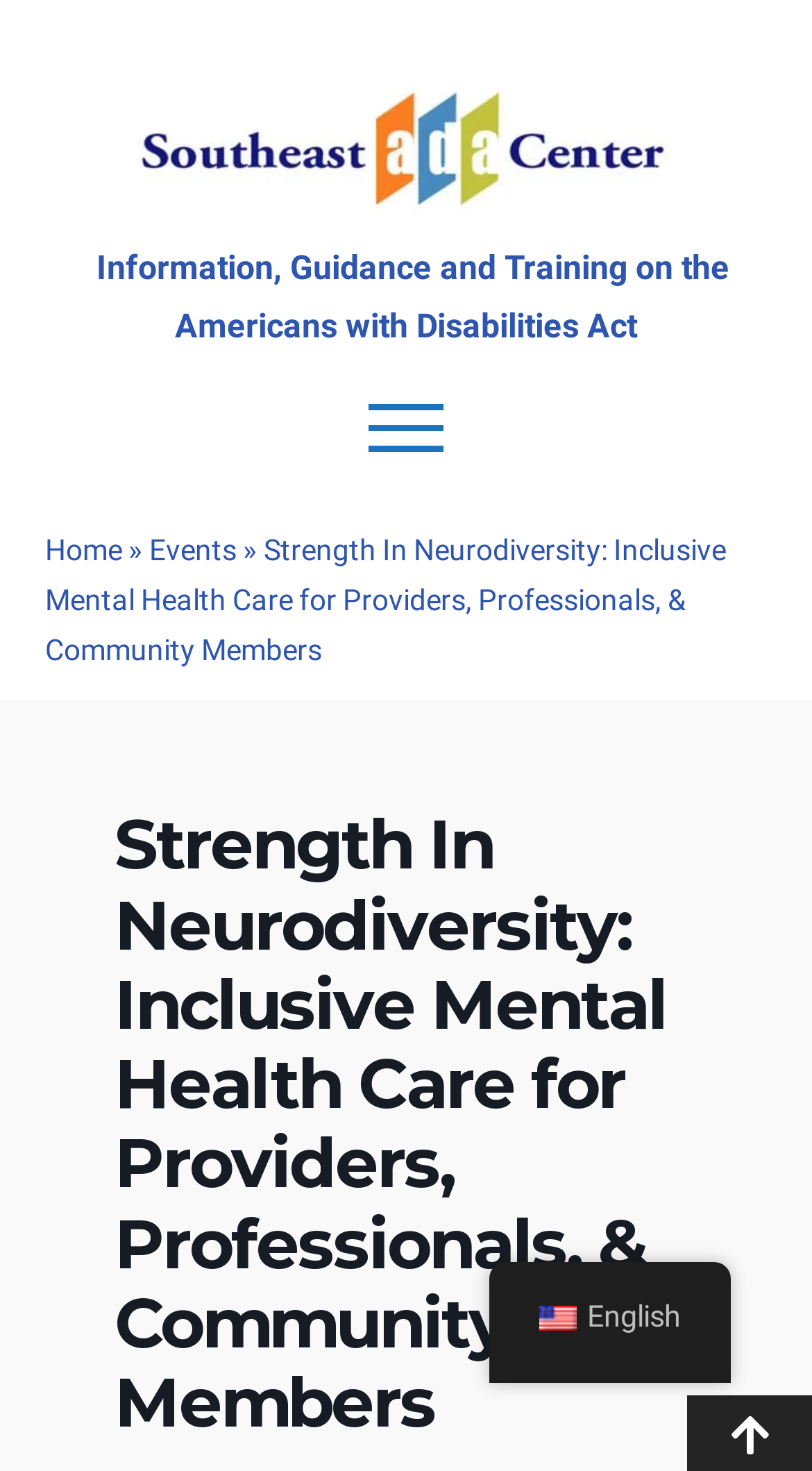Can you determine the bounding box coordinates of the area that needs to be clicked to fulfill the following instruction: "Visit the Events page"?

[0.405, 0.577, 0.595, 0.627]